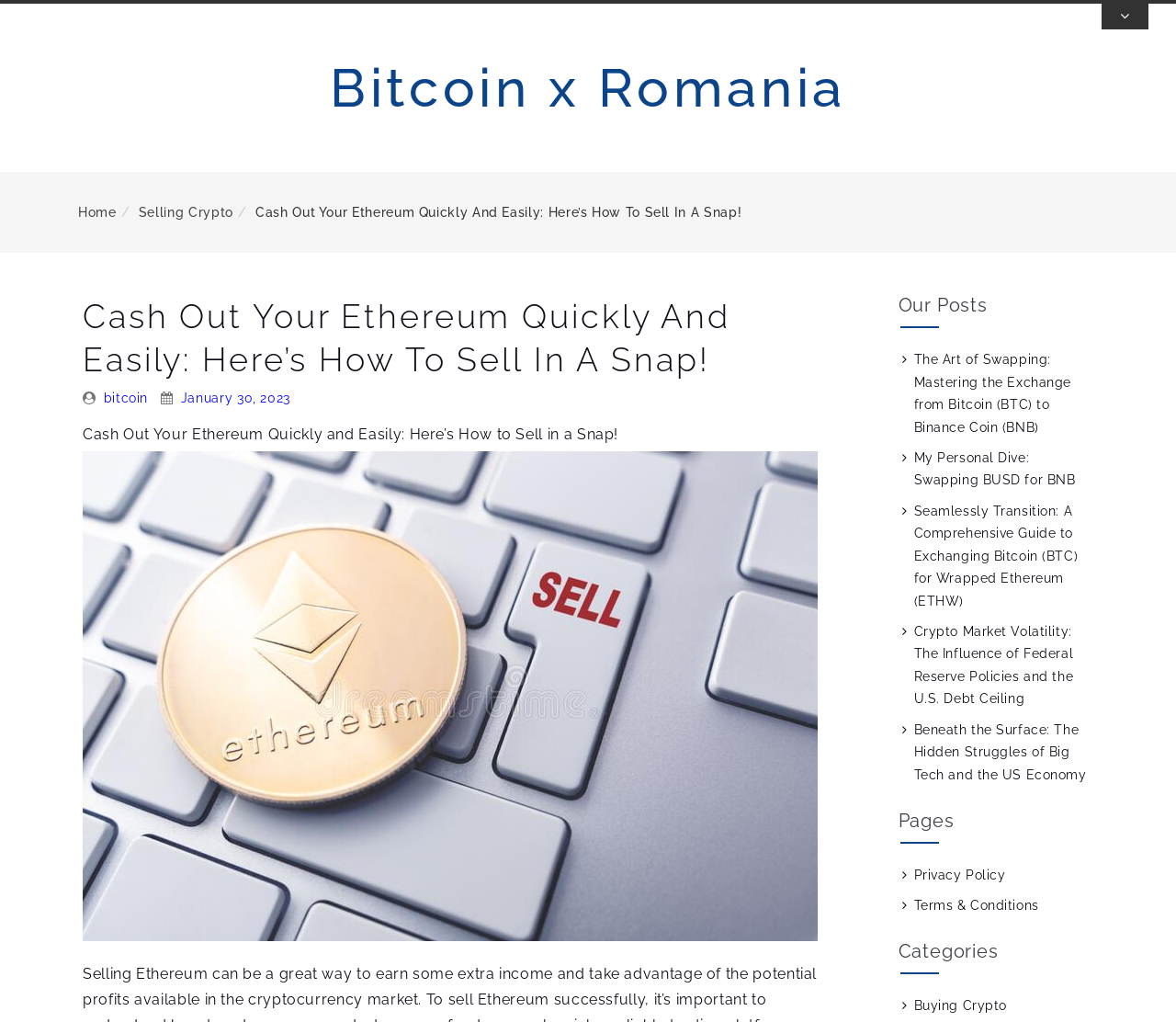Reply to the question with a brief word or phrase: How many categories are there?

1